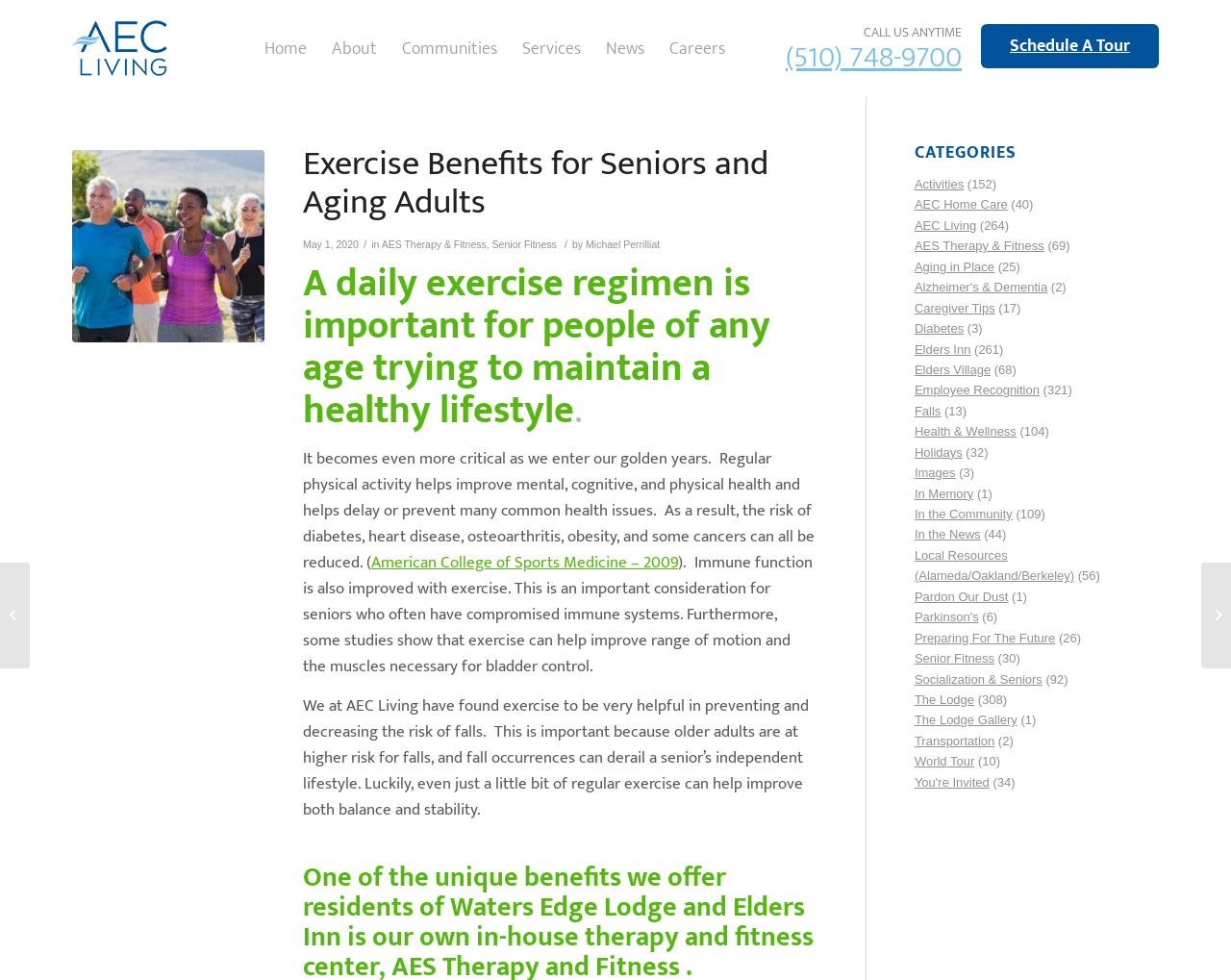What is the date of the article?
Provide a detailed and extensive answer to the question.

I found the date by looking at the static text element with the text 'May 1, 2020' which is located below the heading 'Exercise Benefits for Seniors and Aging Adults'.